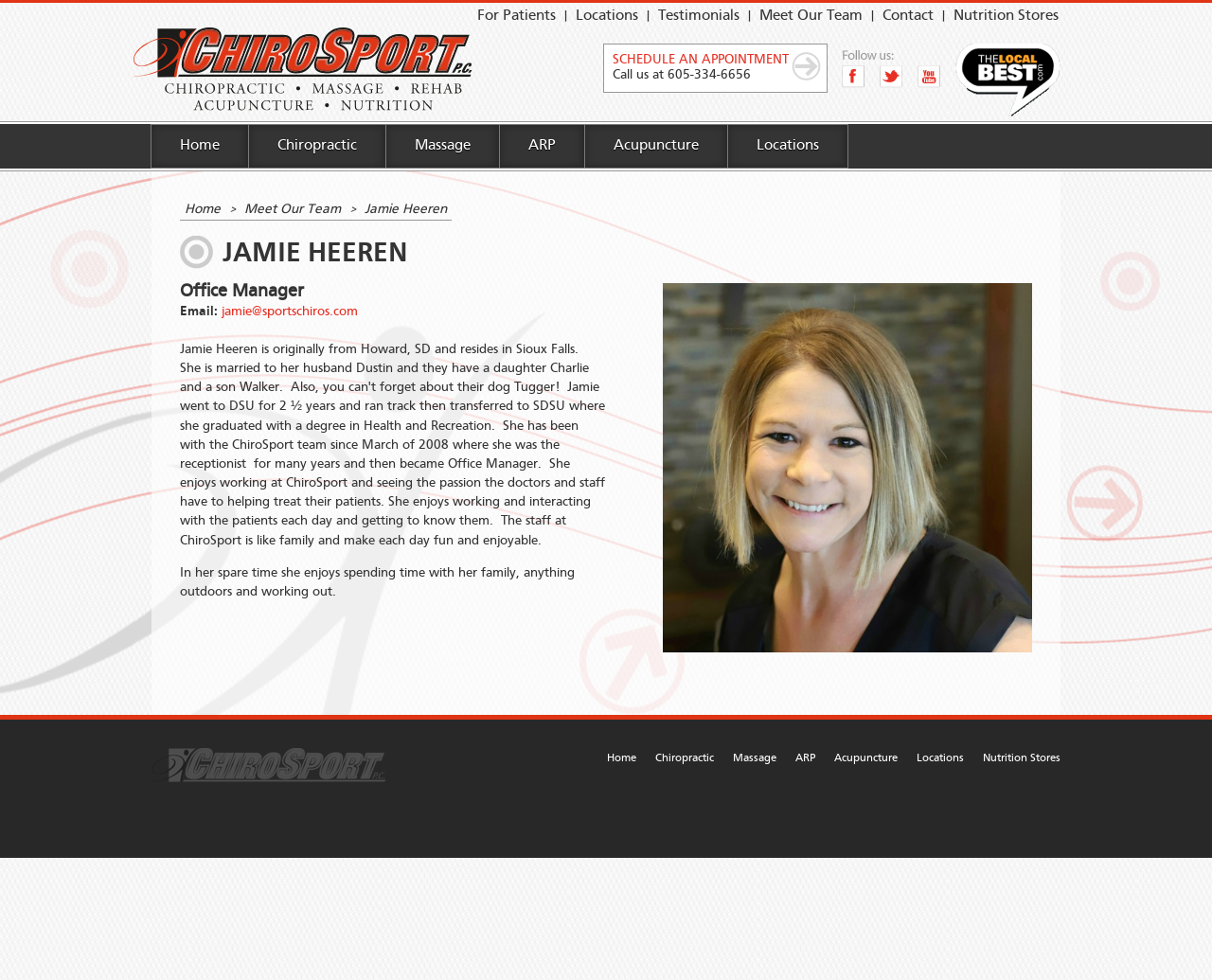Please determine the bounding box coordinates for the element that should be clicked to follow these instructions: "Learn about chiropractic services".

[0.205, 0.128, 0.318, 0.171]